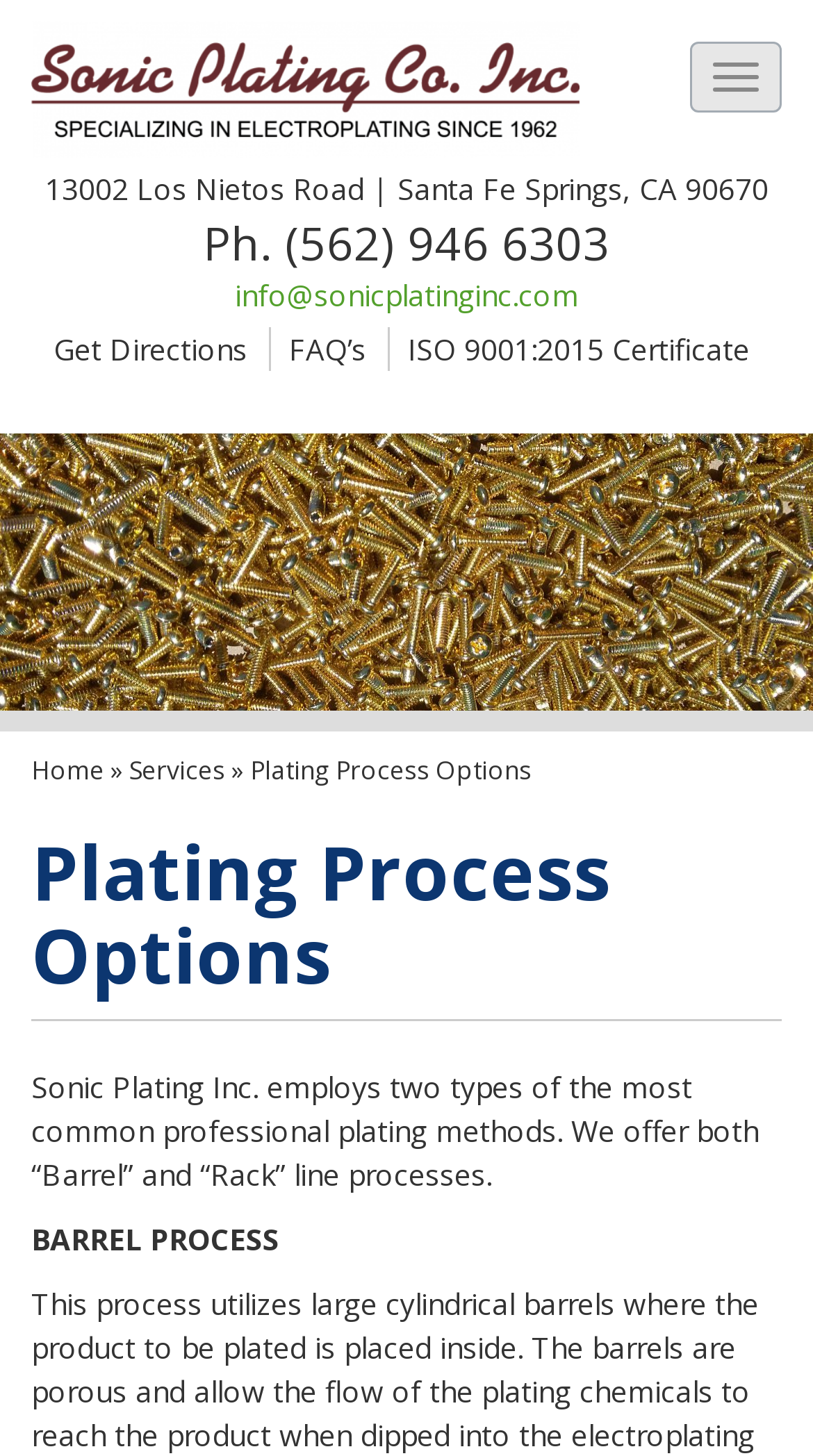Please identify the bounding box coordinates of the clickable area that will allow you to execute the instruction: "get directions".

[0.065, 0.226, 0.304, 0.253]